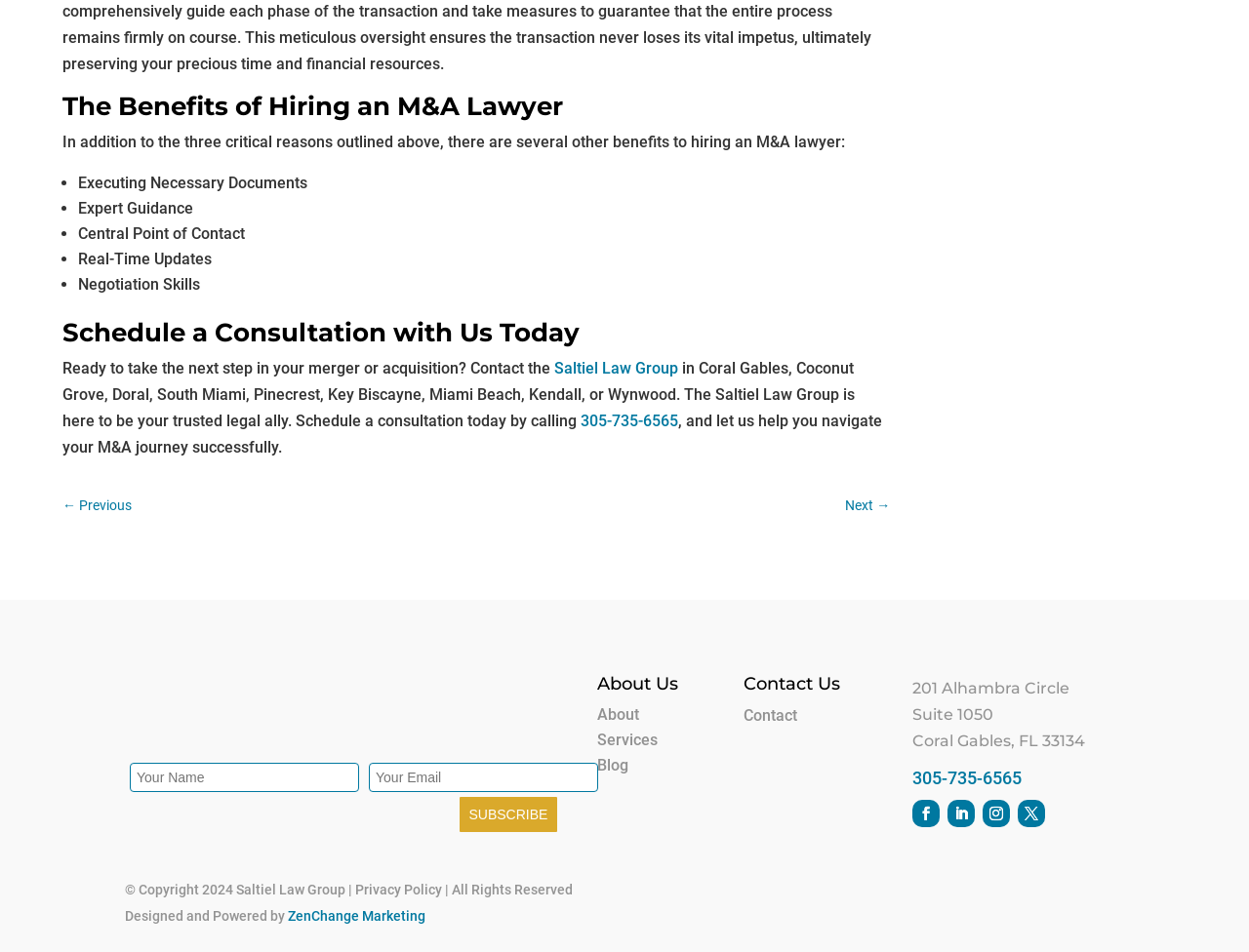Pinpoint the bounding box coordinates of the clickable area necessary to execute the following instruction: "Click the 'Next →' link". The coordinates should be given as four float numbers between 0 and 1, namely [left, top, right, bottom].

[0.677, 0.518, 0.713, 0.545]